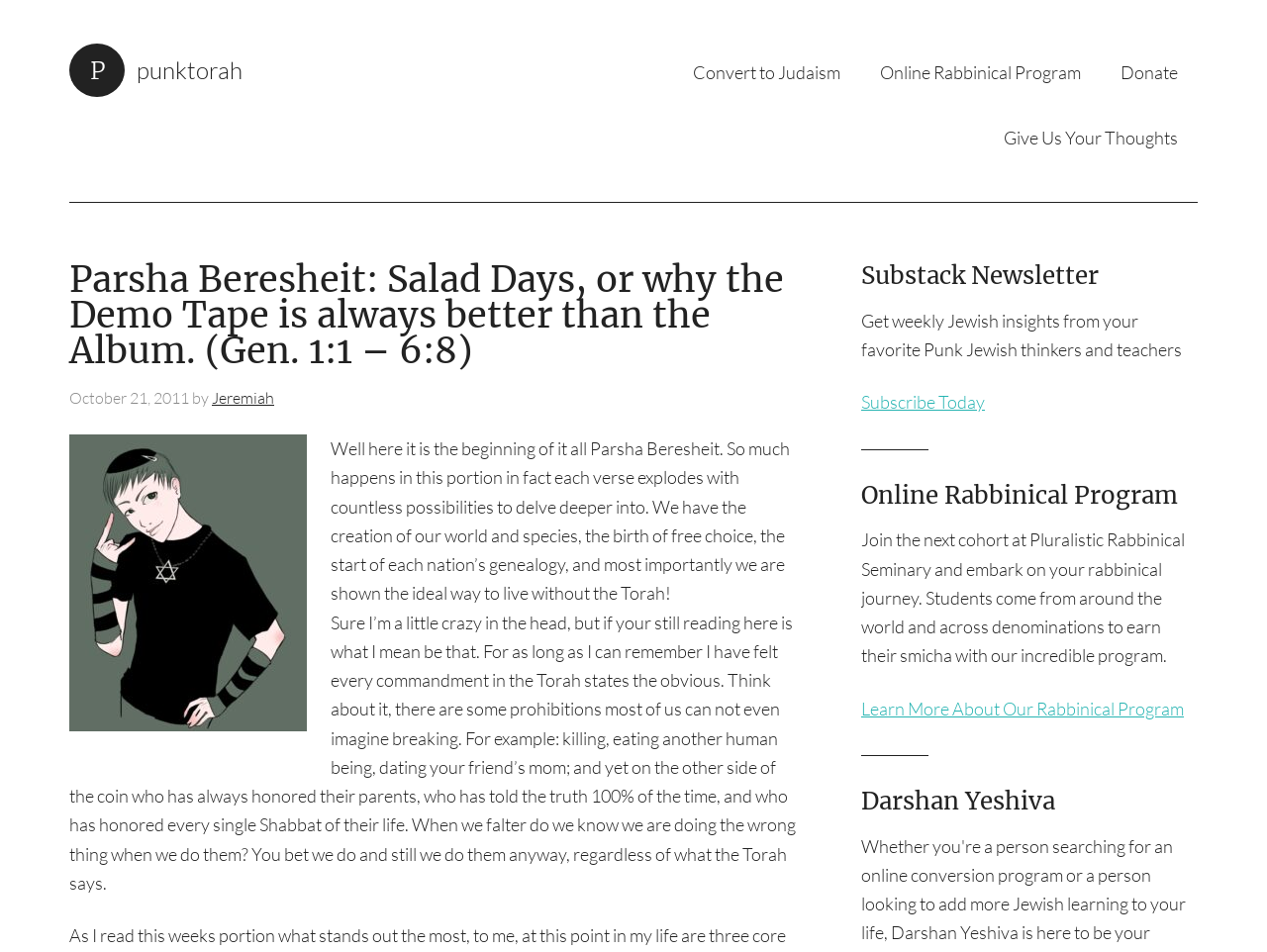What is the topic of the 'Substack Newsletter' section?
Could you answer the question with a detailed and thorough explanation?

I found the answer by looking at the 'Substack Newsletter' section, where it says 'Get weekly Jewish insights from your favorite Punk Jewish thinkers and teachers'.